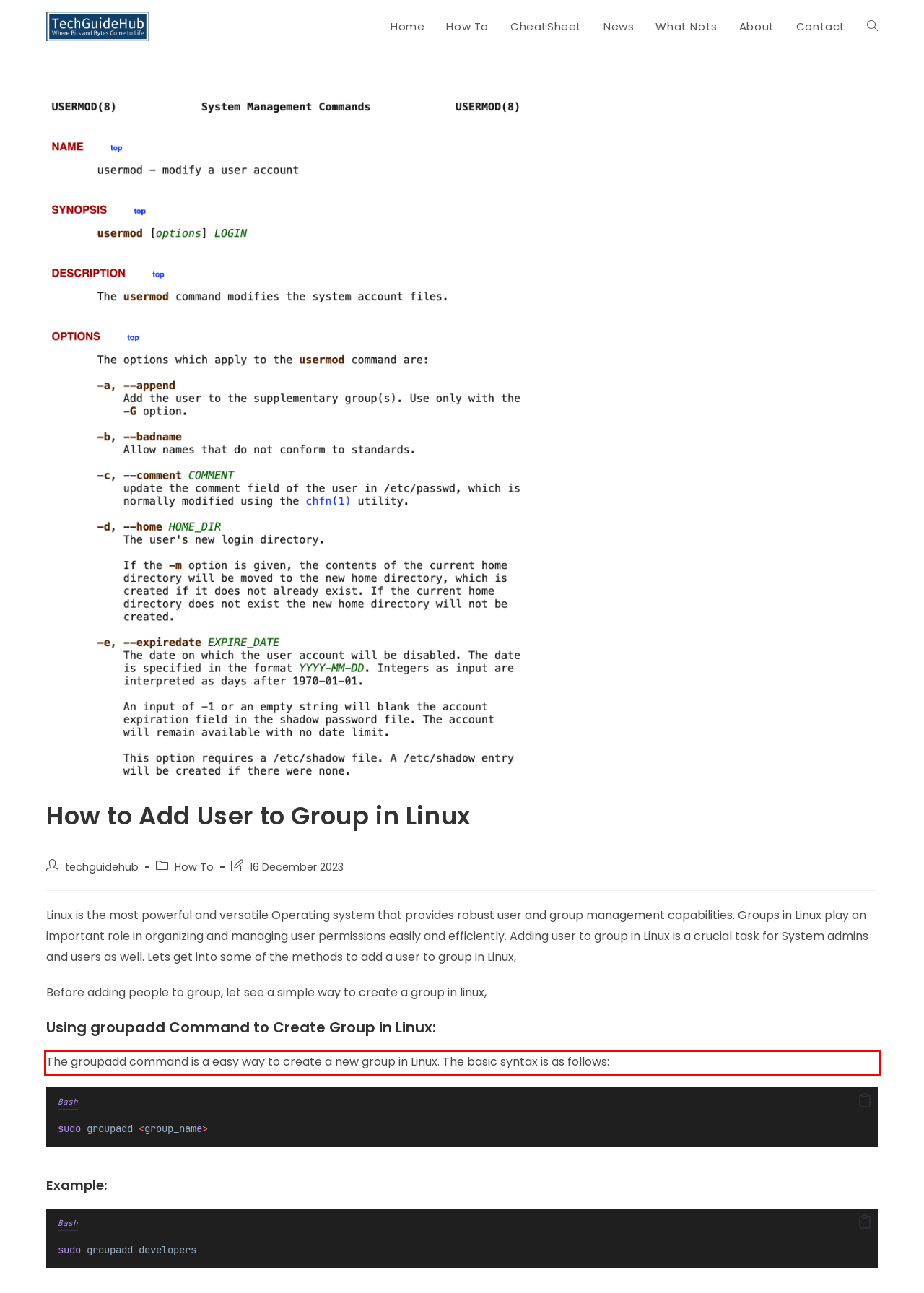Please take the screenshot of the webpage, find the red bounding box, and generate the text content that is within this red bounding box.

The groupadd command is a easy way to create a new group in Linux. The basic syntax is as follows: